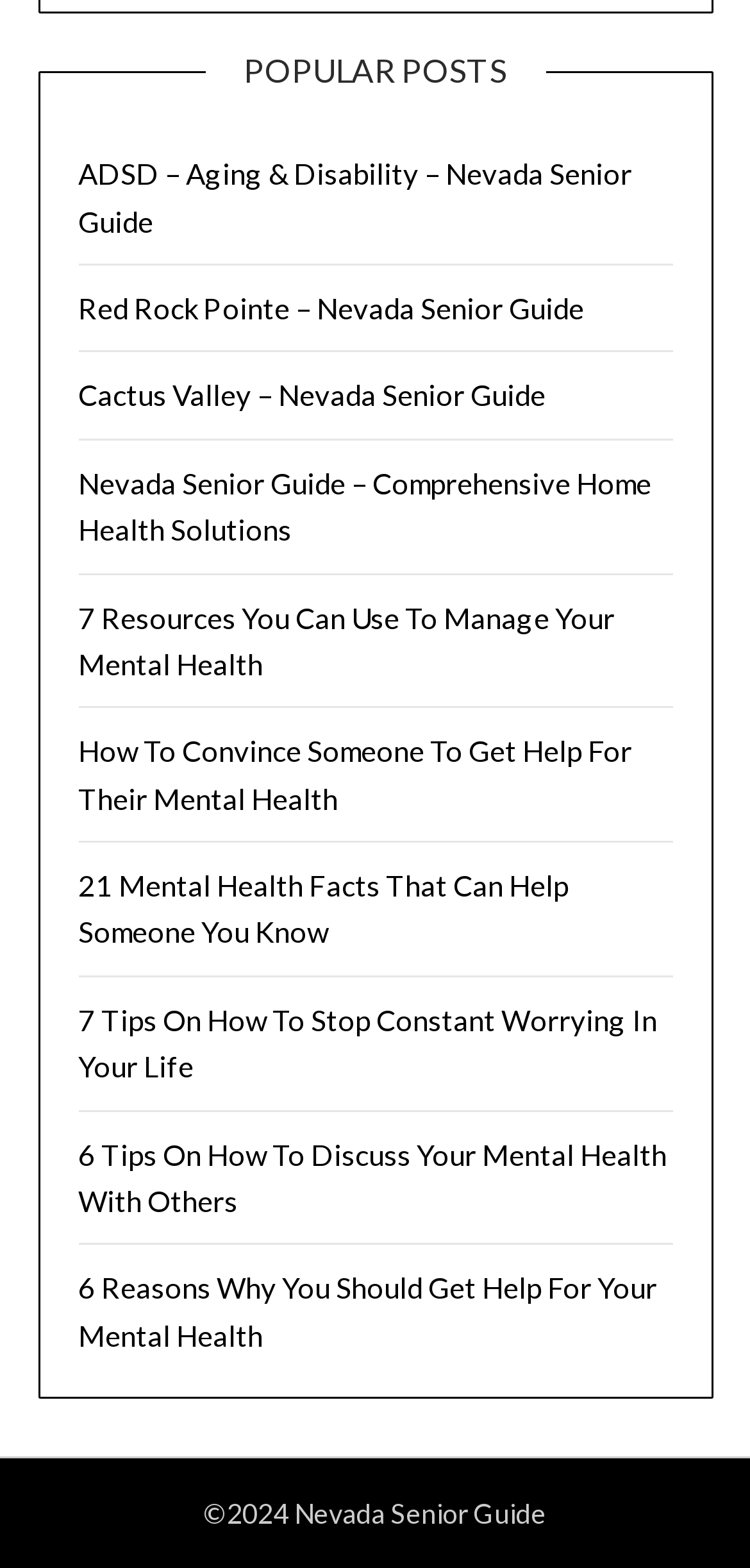What is the copyright year of the webpage?
Please provide a single word or phrase as the answer based on the screenshot.

2024